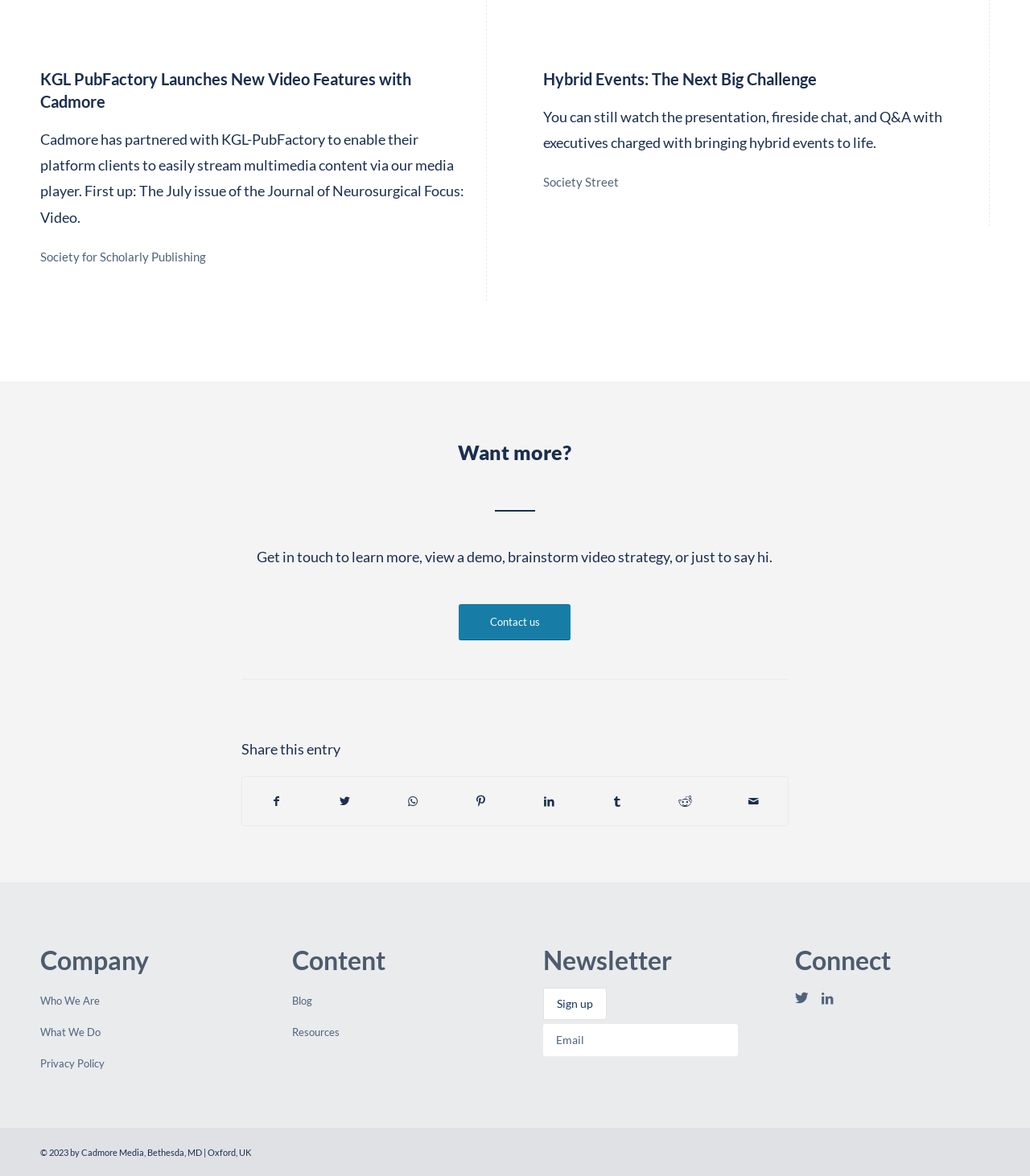Find the bounding box of the UI element described as follows: "Contact us".

[0.446, 0.514, 0.554, 0.544]